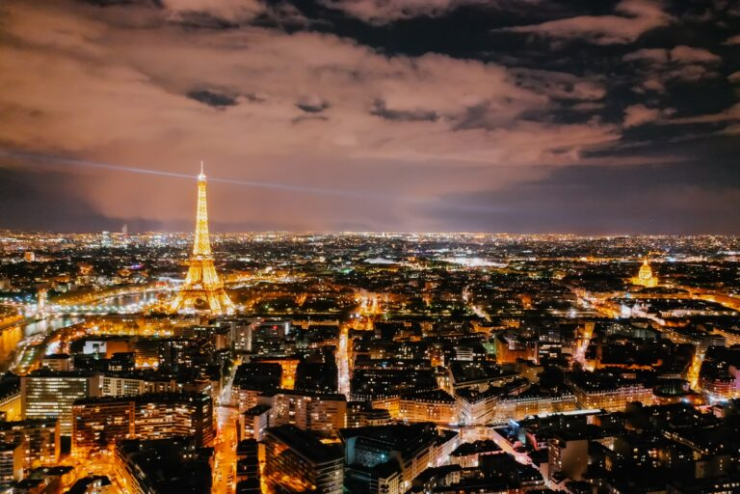Does the Seine River flow through the urban landscape?
Respond with a short answer, either a single word or a phrase, based on the image.

Yes